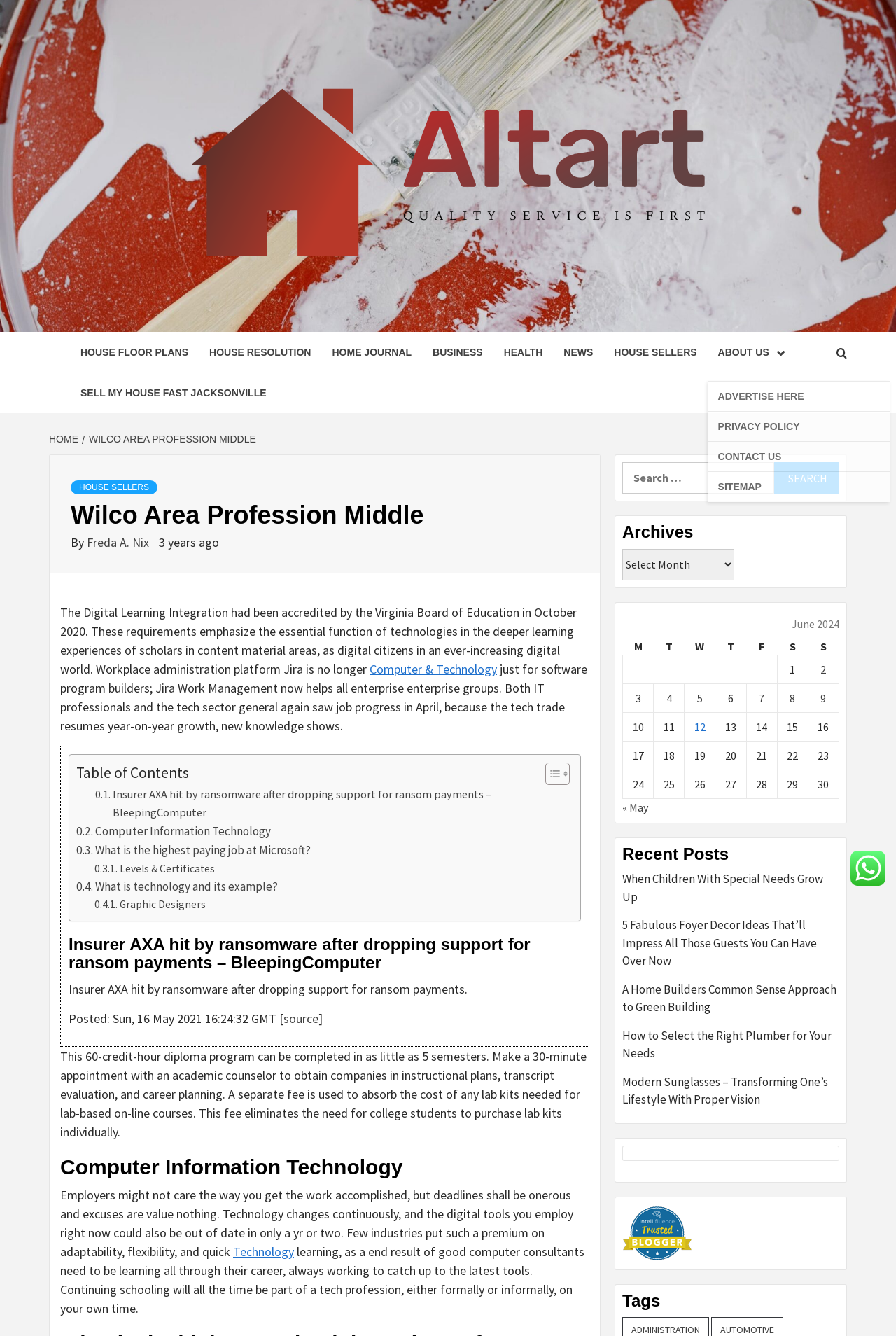Your task is to find and give the main heading text of the webpage.

Wilco Area Profession Middle